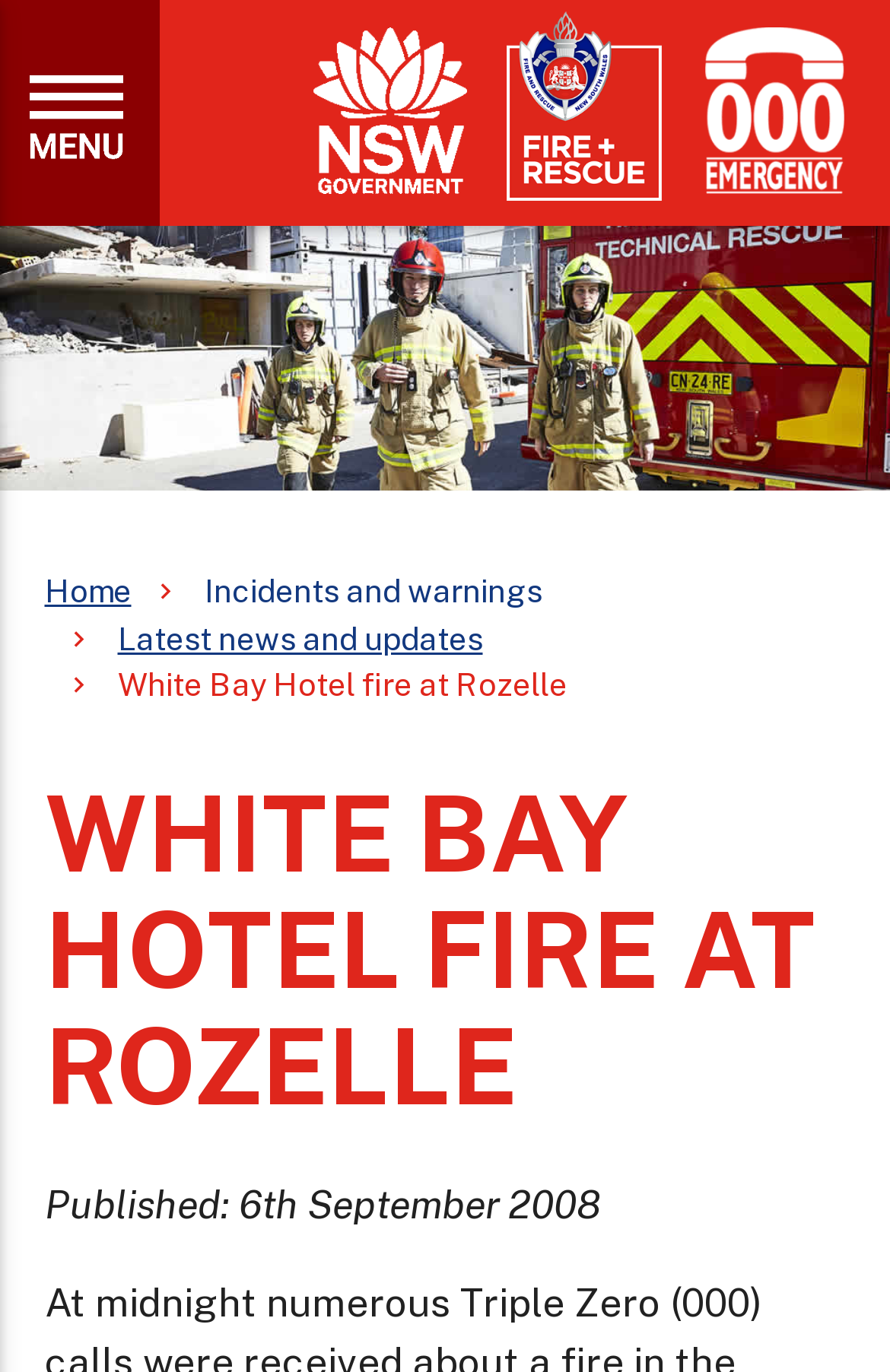What is the text of the webpage's headline?

WHITE BAY HOTEL FIRE AT ROZELLE